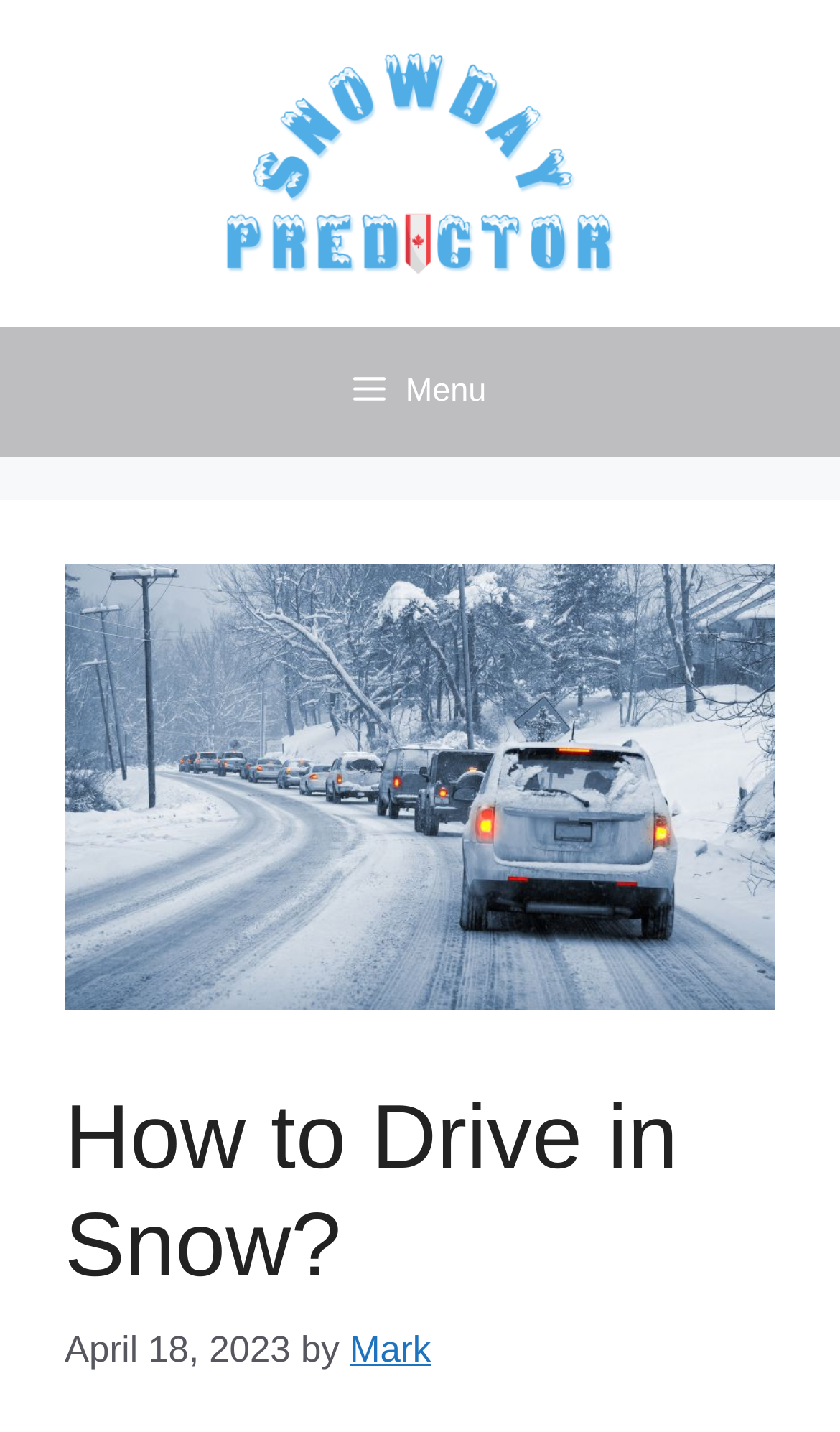What is the name of the website?
Using the image as a reference, give an elaborate response to the question.

I determined the name of the website by looking at the banner element at the top of the page, which contains the text 'Snow Day Predictor Canada'.